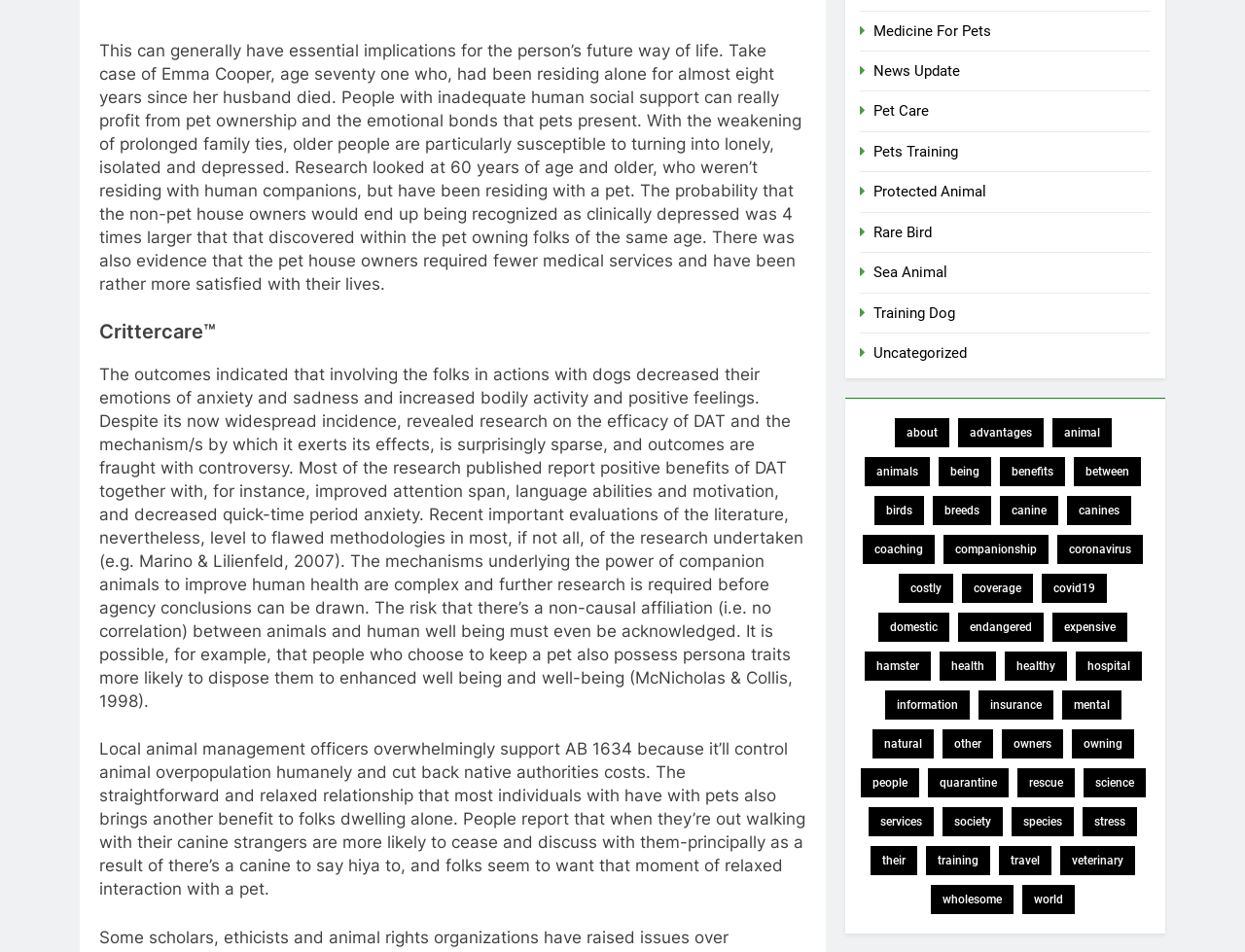What is the topic of the research mentioned in the text?
Craft a detailed and extensive response to the question.

The text discusses research on the efficacy of animal-assisted therapy (DAT) and its effects on human health. The research examines the benefits of DAT, including improved attention span, language skills, and motivation, as well as decreased anxiety.